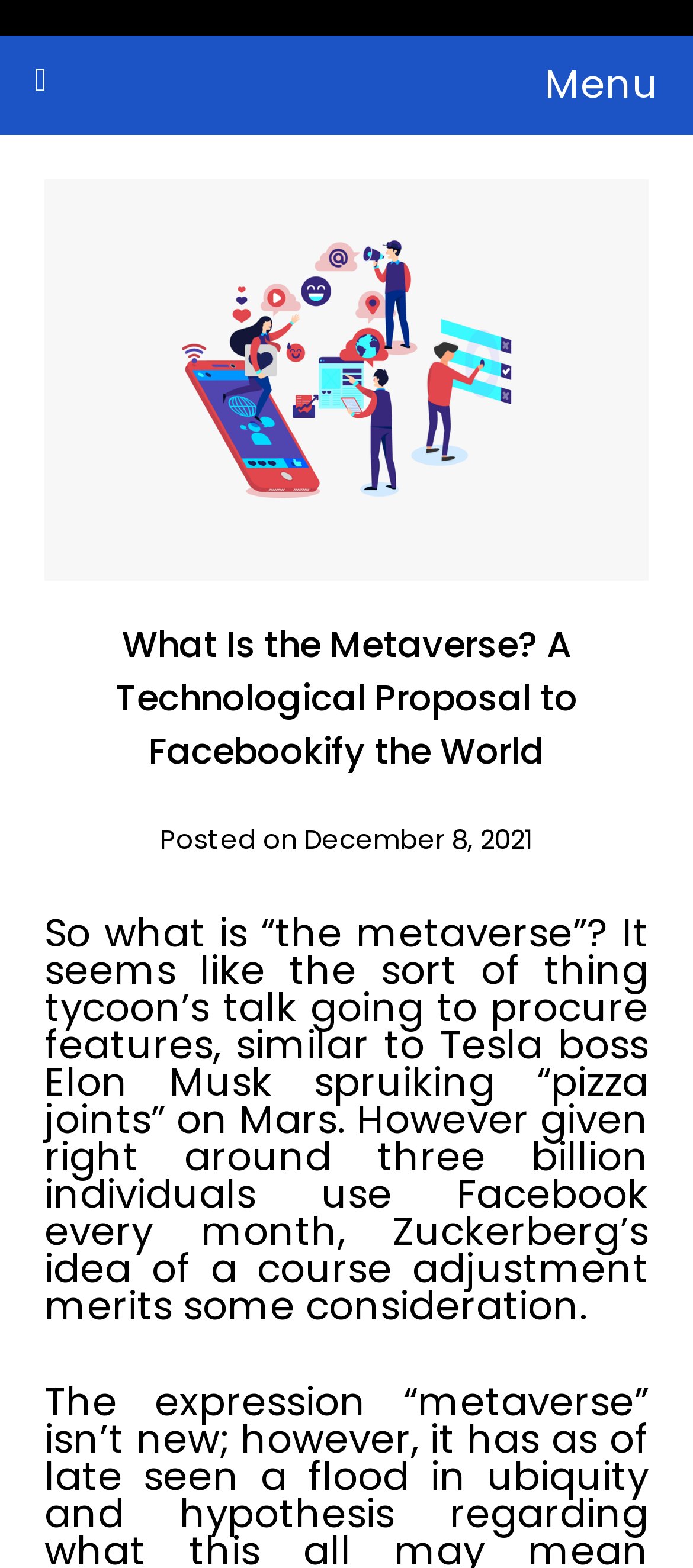What is the principal heading displayed on the webpage?

What Is the Metaverse? A Technological Proposal to Facebookify the World